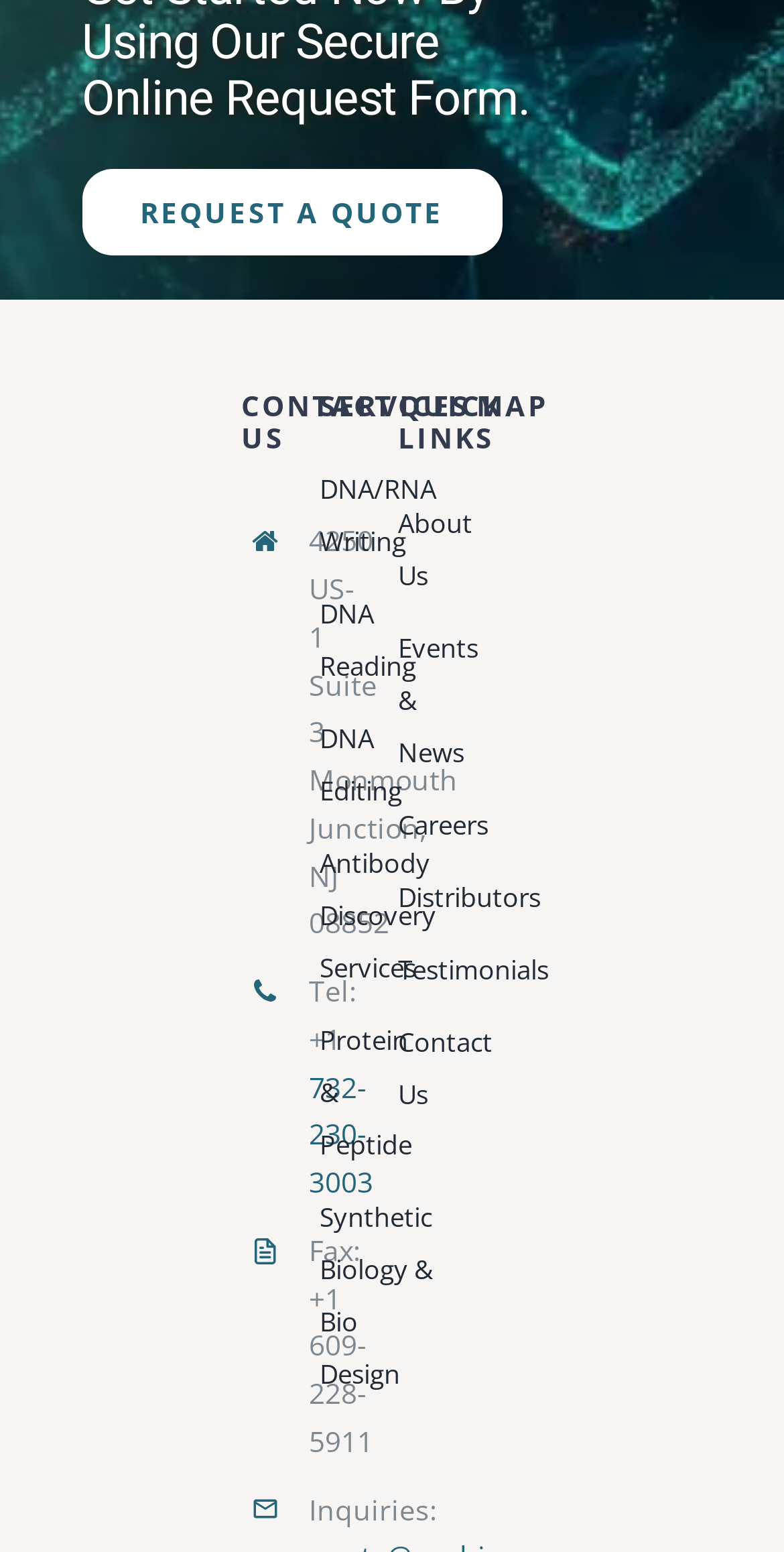Determine the bounding box coordinates for the HTML element mentioned in the following description: "Contact Us". The coordinates should be a list of four floats ranging from 0 to 1, represented as [left, top, right, bottom].

[0.508, 0.655, 0.592, 0.722]